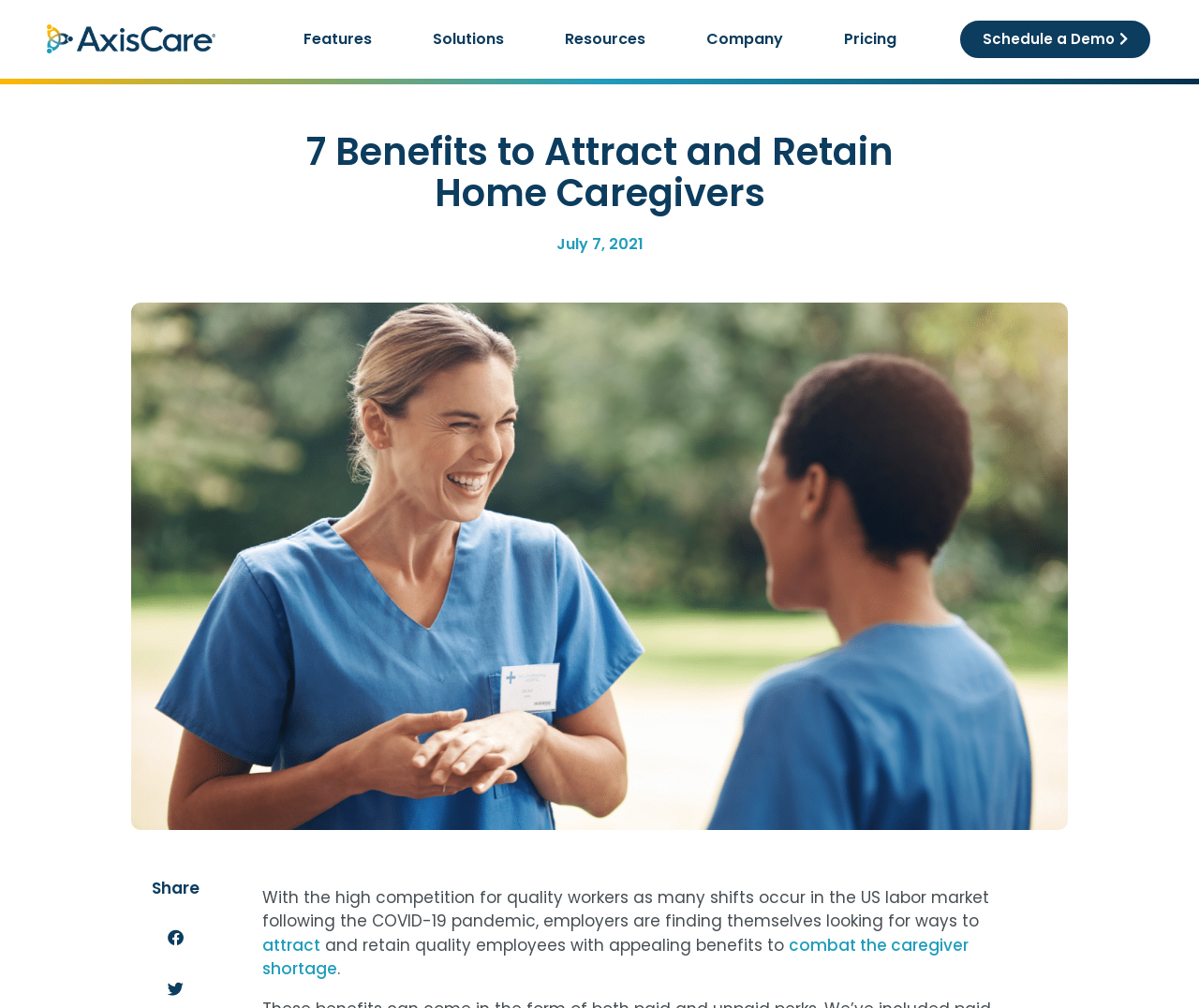Please identify the bounding box coordinates of the clickable area that will allow you to execute the instruction: "Learn about 'combat the caregiver shortage'".

[0.219, 0.926, 0.808, 0.972]